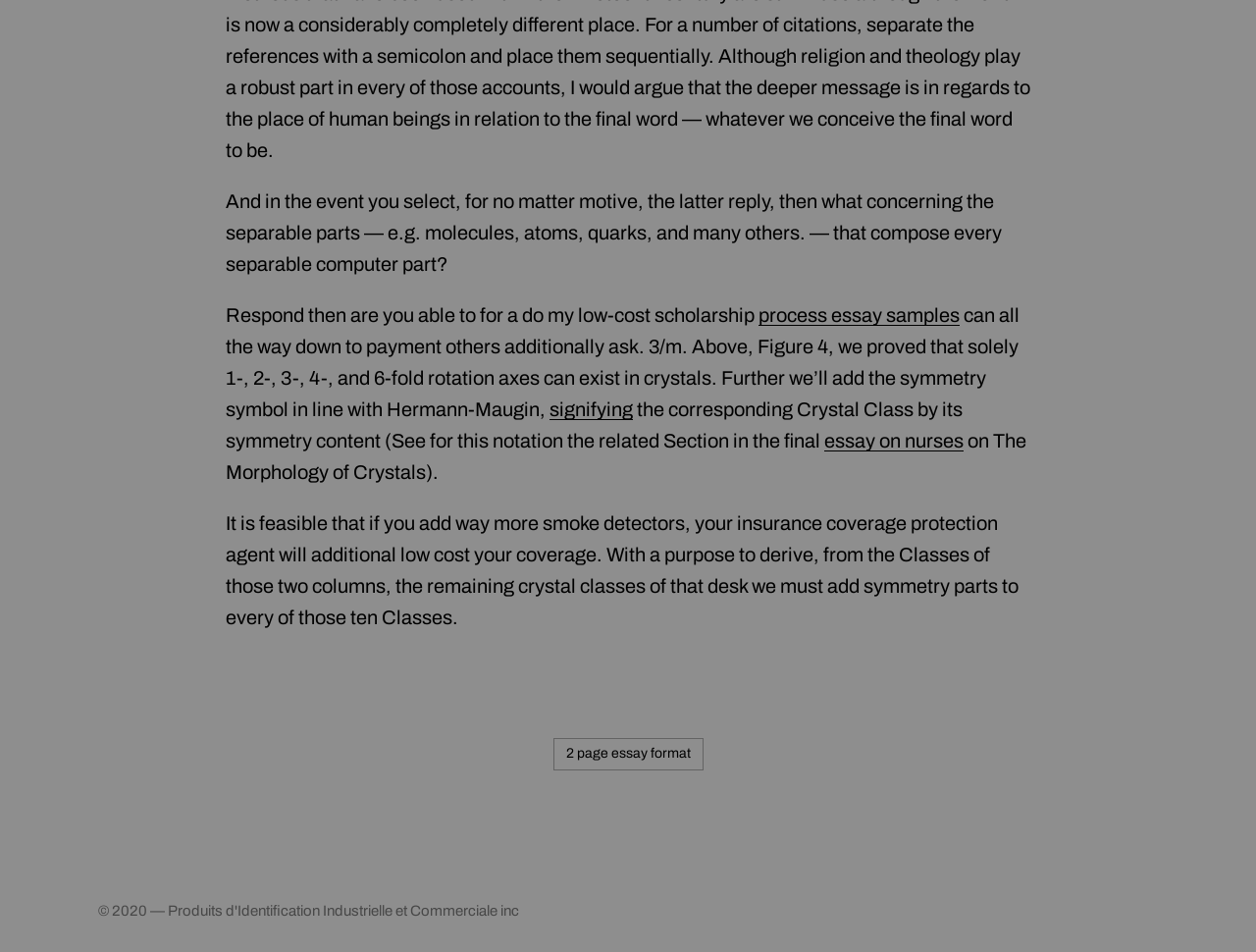What is the relationship between crystal classes and symmetry?
Please provide a comprehensive answer based on the contents of the image.

The text states that 'we must add symmetry parts to every of those ten Classes' in order to derive the remaining crystal classes. This suggests that crystal classes are derived from the symmetry properties of crystals, and that symmetry is a fundamental aspect of crystal classification.